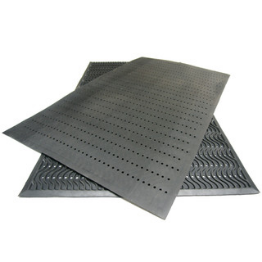Reply to the question with a single word or phrase:
What benefit do the mats provide to entryways?

Non-slip and aesthetically pleasing